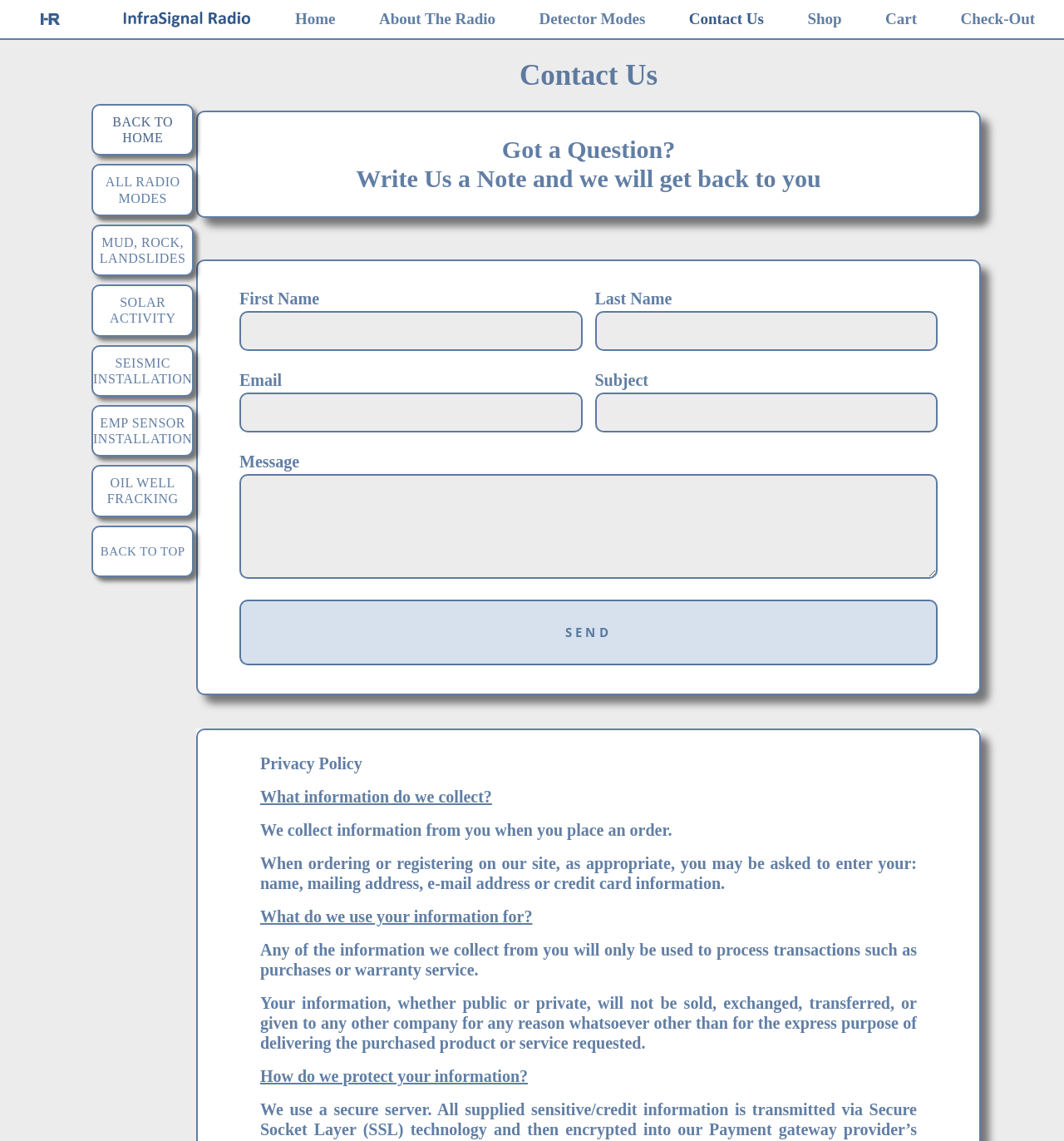Identify the bounding box coordinates of the area that should be clicked in order to complete the given instruction: "Contact us". The bounding box coordinates should be four float numbers between 0 and 1, i.e., [left, top, right, bottom].

None